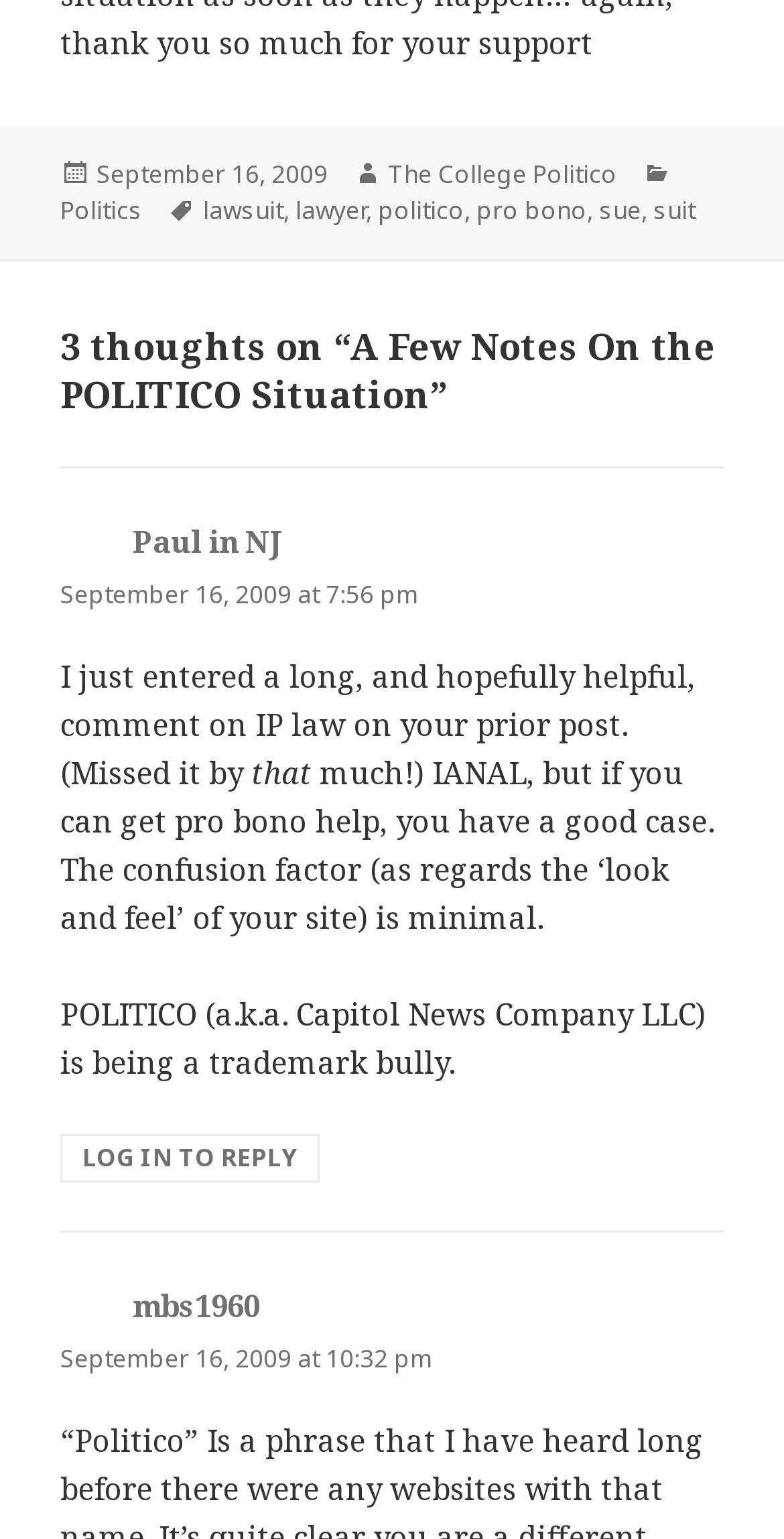Provide the bounding box coordinates, formatted as (top-left x, top-left y, bottom-right x, bottom-right y), with all values being floating point numbers between 0 and 1. Identify the bounding box of the UI element that matches the description: lawsuit

[0.259, 0.125, 0.361, 0.149]